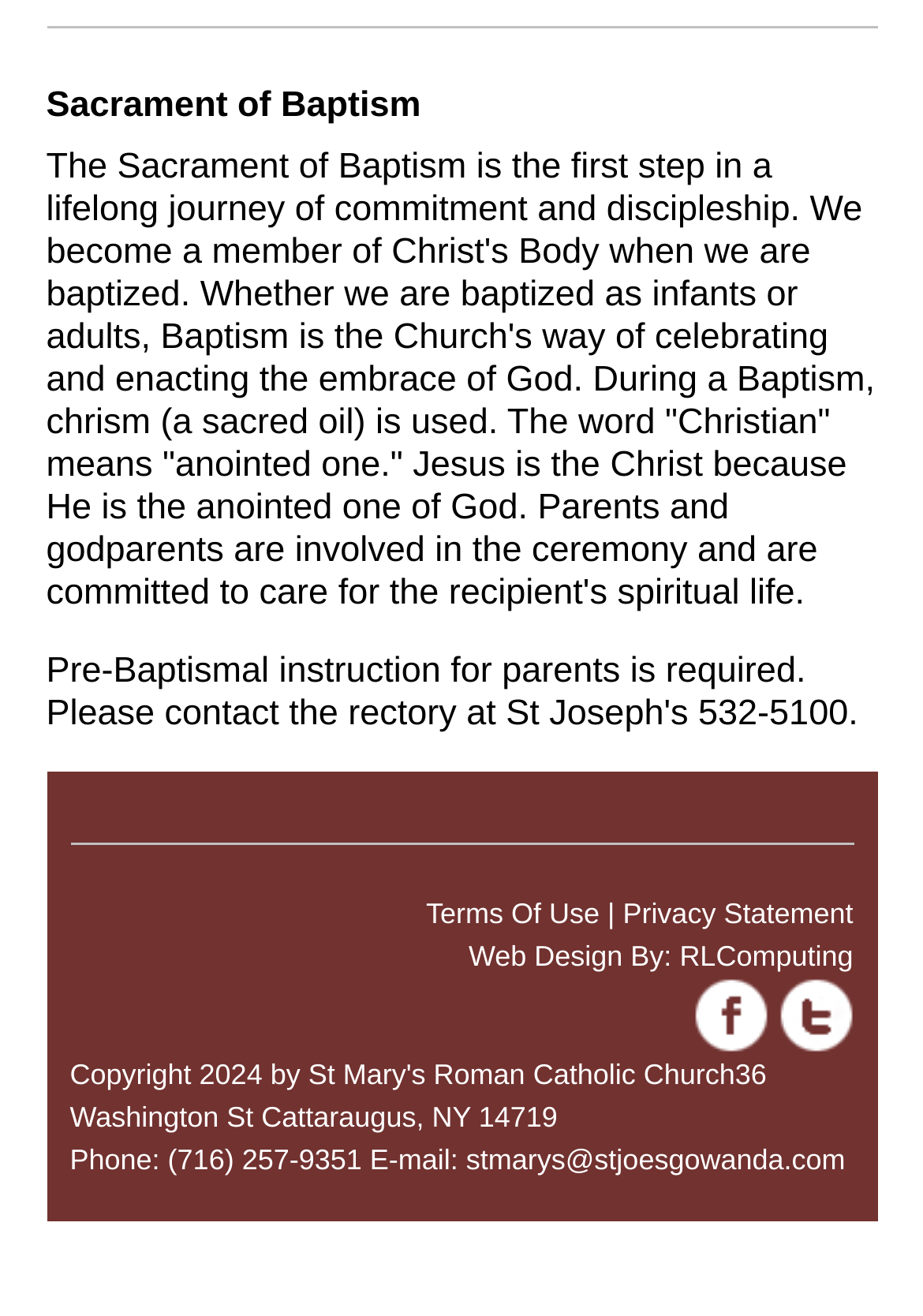Extract the bounding box coordinates for the UI element described as: "Parish Life".

[0.05, 0.235, 0.94, 0.293]